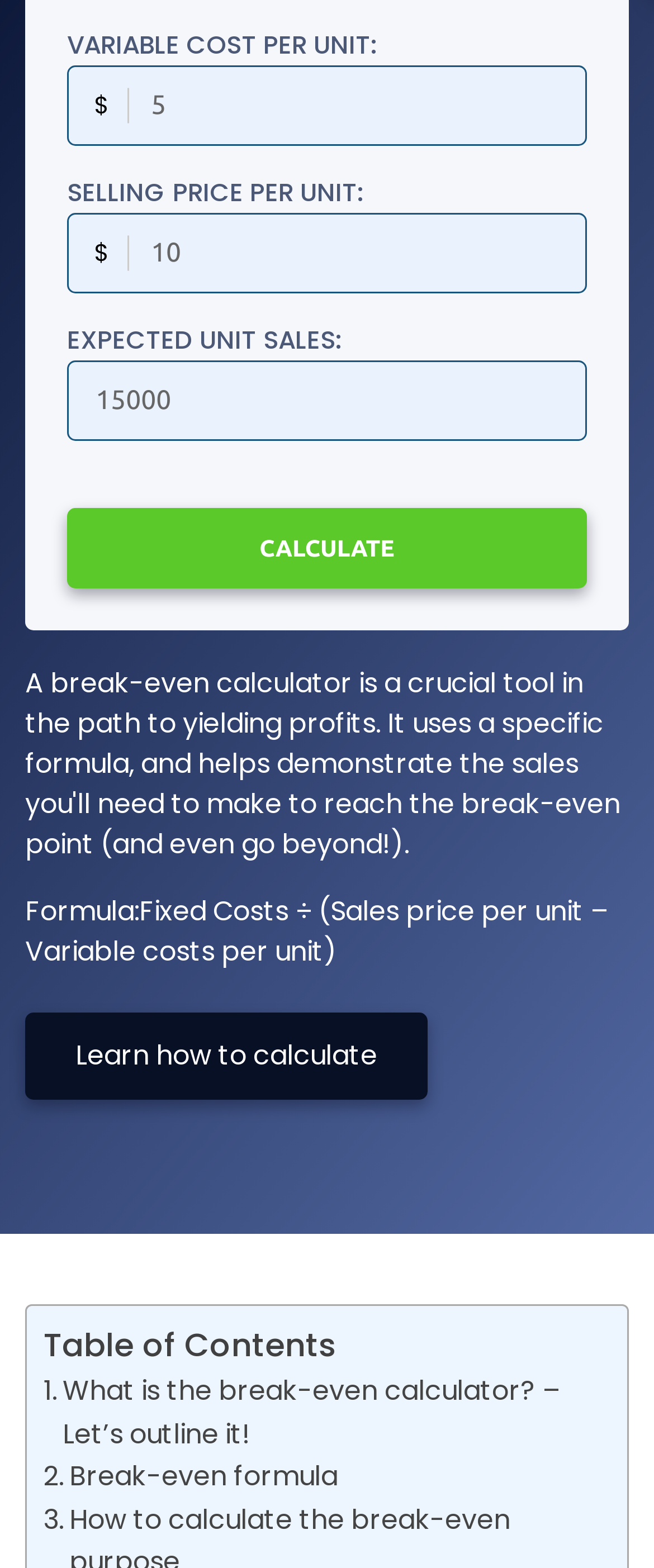What is the selling price per unit?
Please give a detailed and elaborate answer to the question.

The selling price per unit is 10, which is the value entered in the spinbutton next to the 'SELLING PRICE PER UNIT:' label.